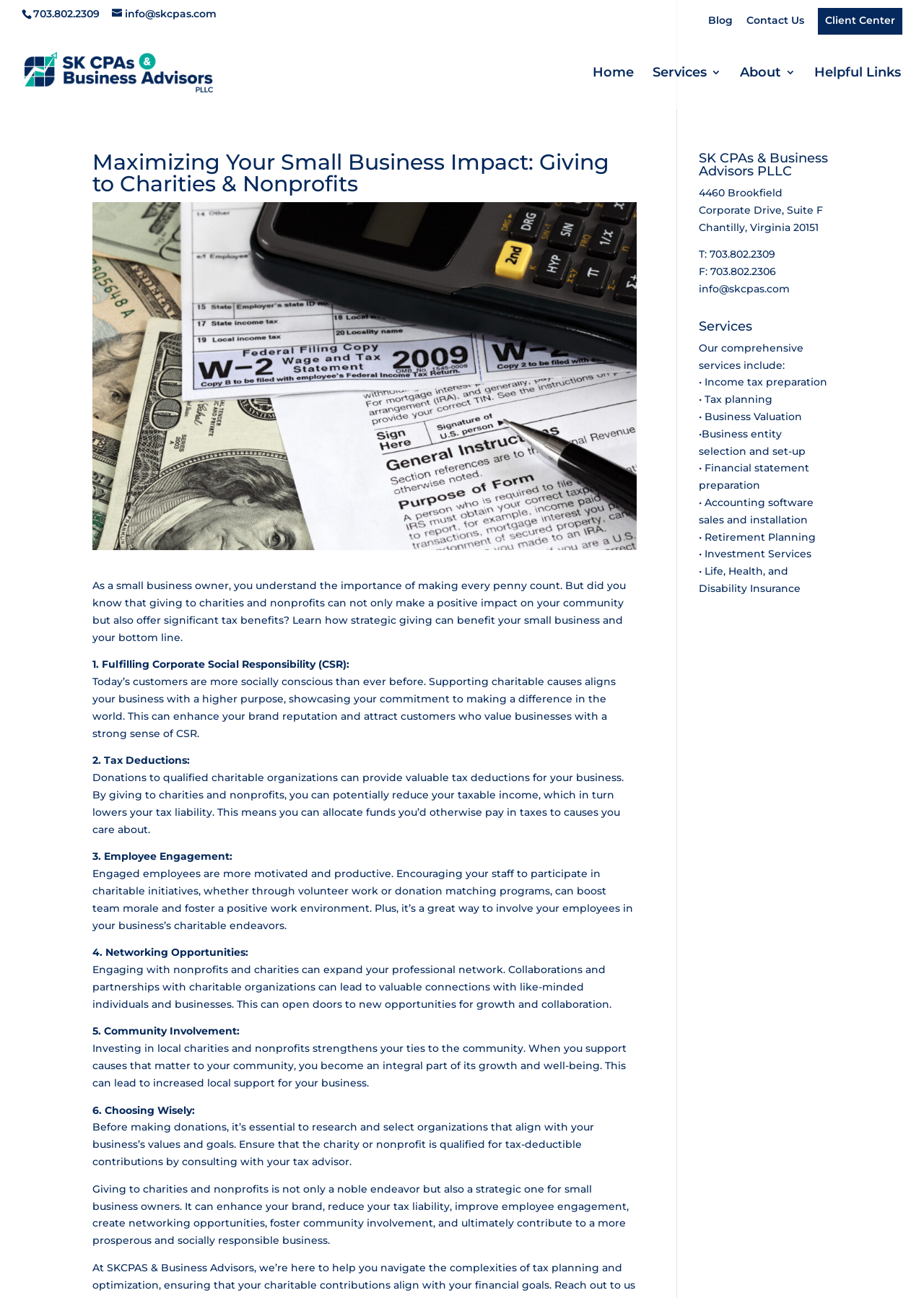Based on the image, give a detailed response to the question: What is the phone number of SK CPAs & Business Advisors PLLC?

I found the phone number by looking at the top-right corner of the webpage, where the contact information is displayed. The phone number is listed as 703.802.2309.